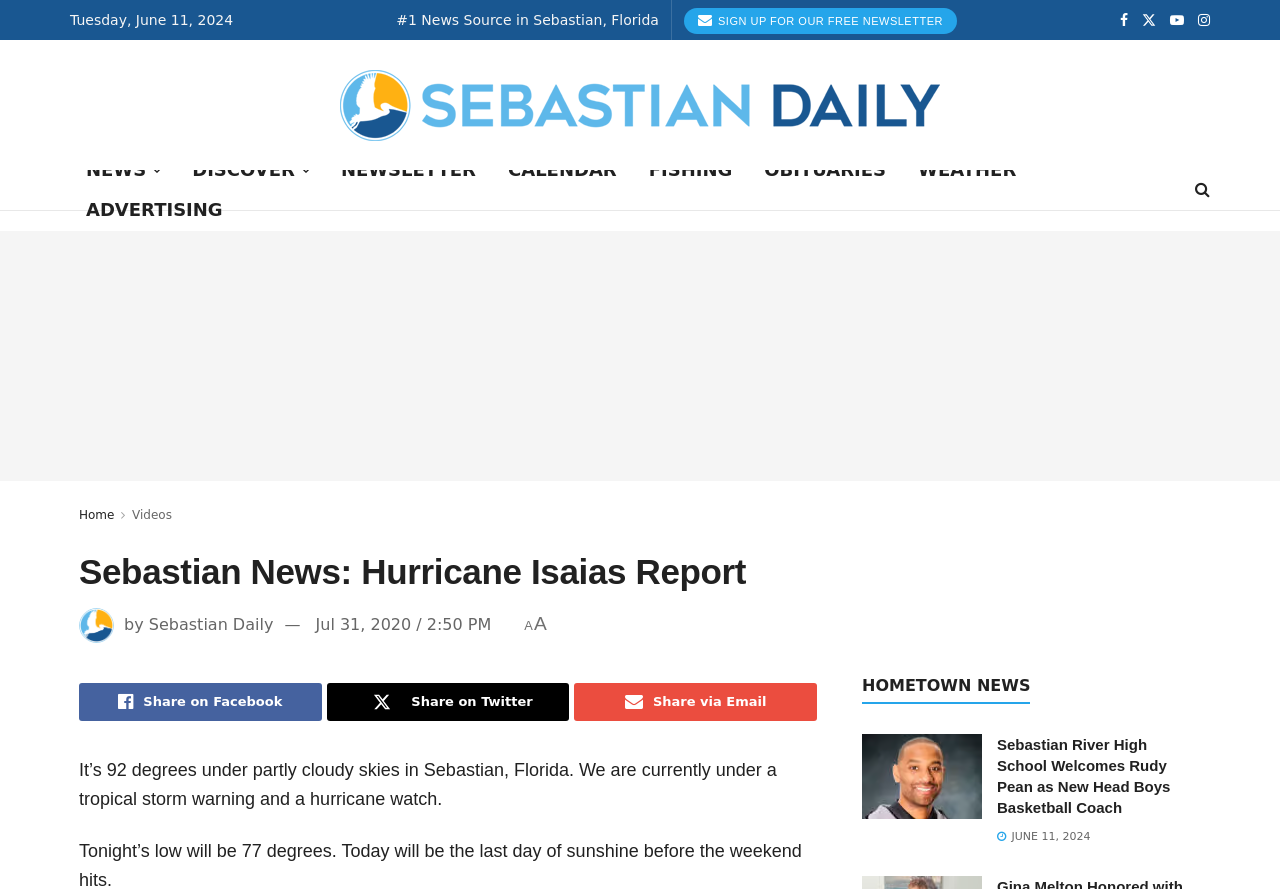What is the name of the news source?
Give a detailed explanation using the information visible in the image.

I found the answer by looking at the link element that says 'Sebastian Daily' which is located at the top of the webpage, and it's also an image with the same name.